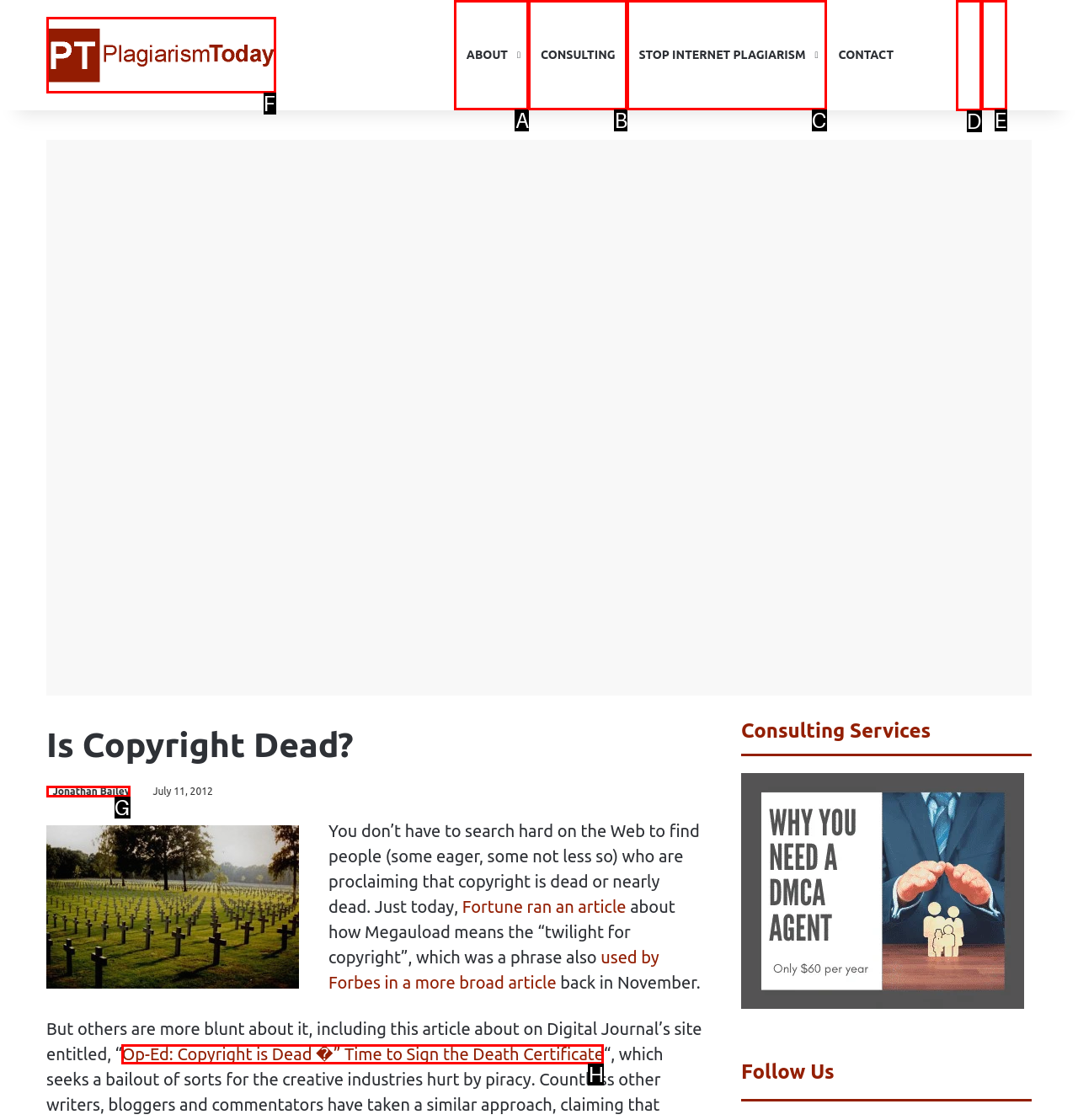Which lettered UI element aligns with this description: About
Provide your answer using the letter from the available choices.

A